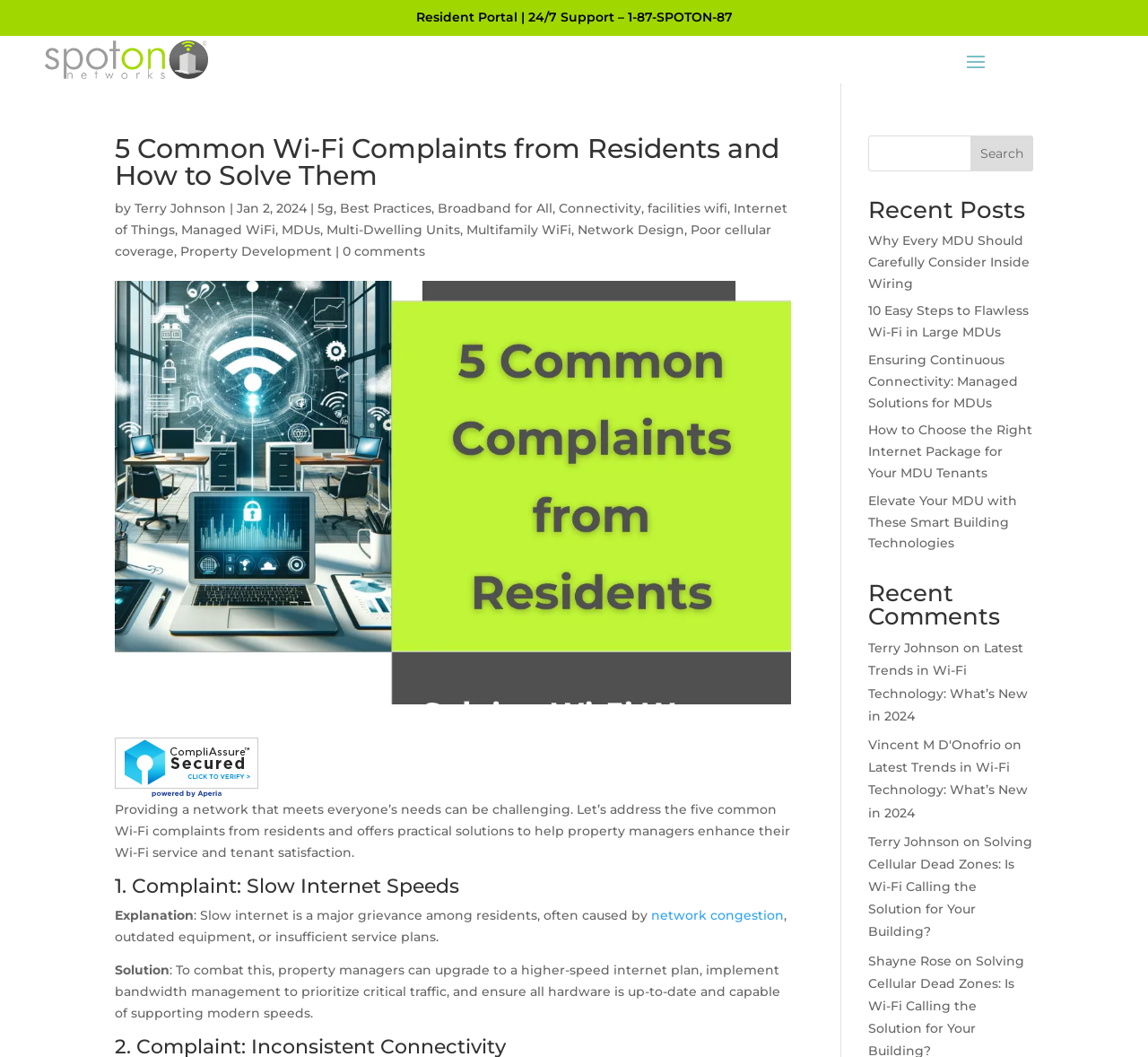Reply to the question below using a single word or brief phrase:
How many links are there in the 'Recent Posts' section?

5